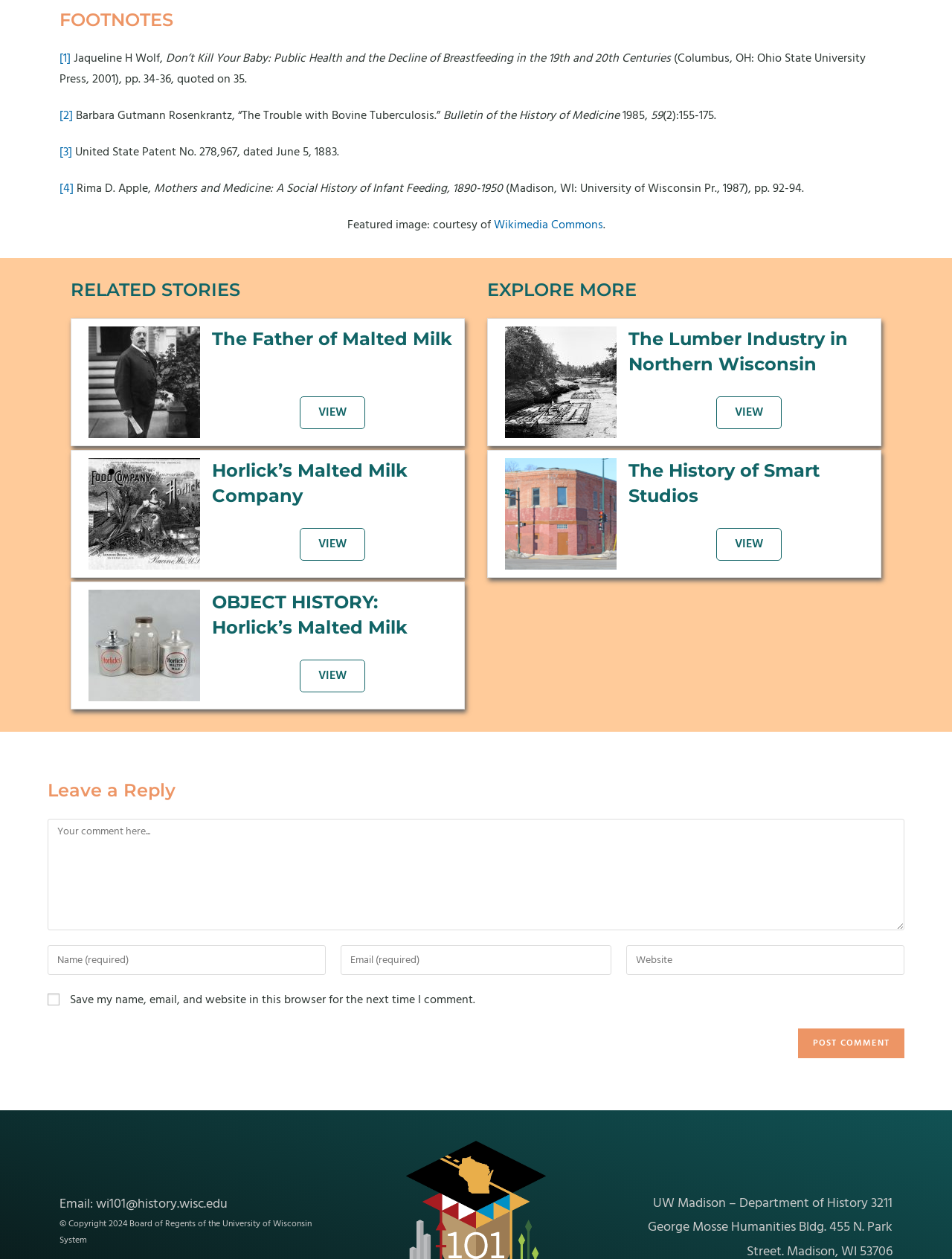What is the title of the first footnote?
Please use the image to provide a one-word or short phrase answer.

FOOTNOTES